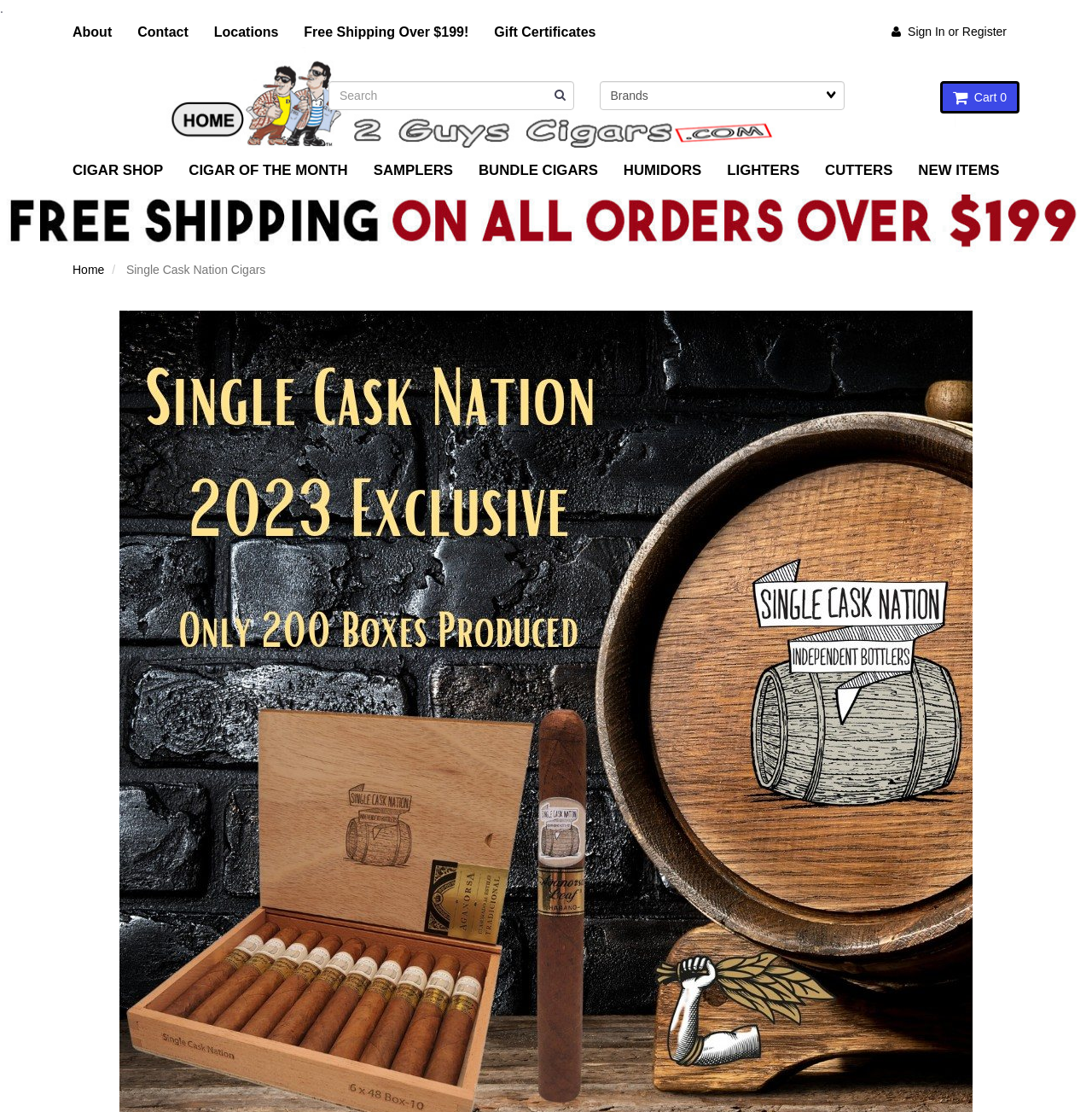Generate a thorough explanation of the webpage's elements.

This webpage is about Single Cask Nation Cigars, an online store selling premium cigars. At the top, there is a navigation menu with links to "About", "Contact", "Locations", "Free Shipping Over $199!", and "Gift Certificates". Next to the navigation menu, there is a "Sign In or Register" button. 

Below the navigation menu, there is a search bar with a textbox and a combobox. To the right of the search bar, there is a cart button with a count of 0 items. 

Further down, there are several links to different categories of products, including "CIGAR SHOP", "CIGAR OF THE MONTH", "SAMPLERS", "BUNDLE CIGARS", "HUMIDORS", "LIGHTERS", "CUTTERS", and "NEW ITEMS". These links are arranged horizontally across the page.

At the bottom of the page, there is a banner promoting "Free Shipping" with an image. Above this banner, there is a link to the "Home" page, accompanied by the text "Single Cask Nation Cigars".